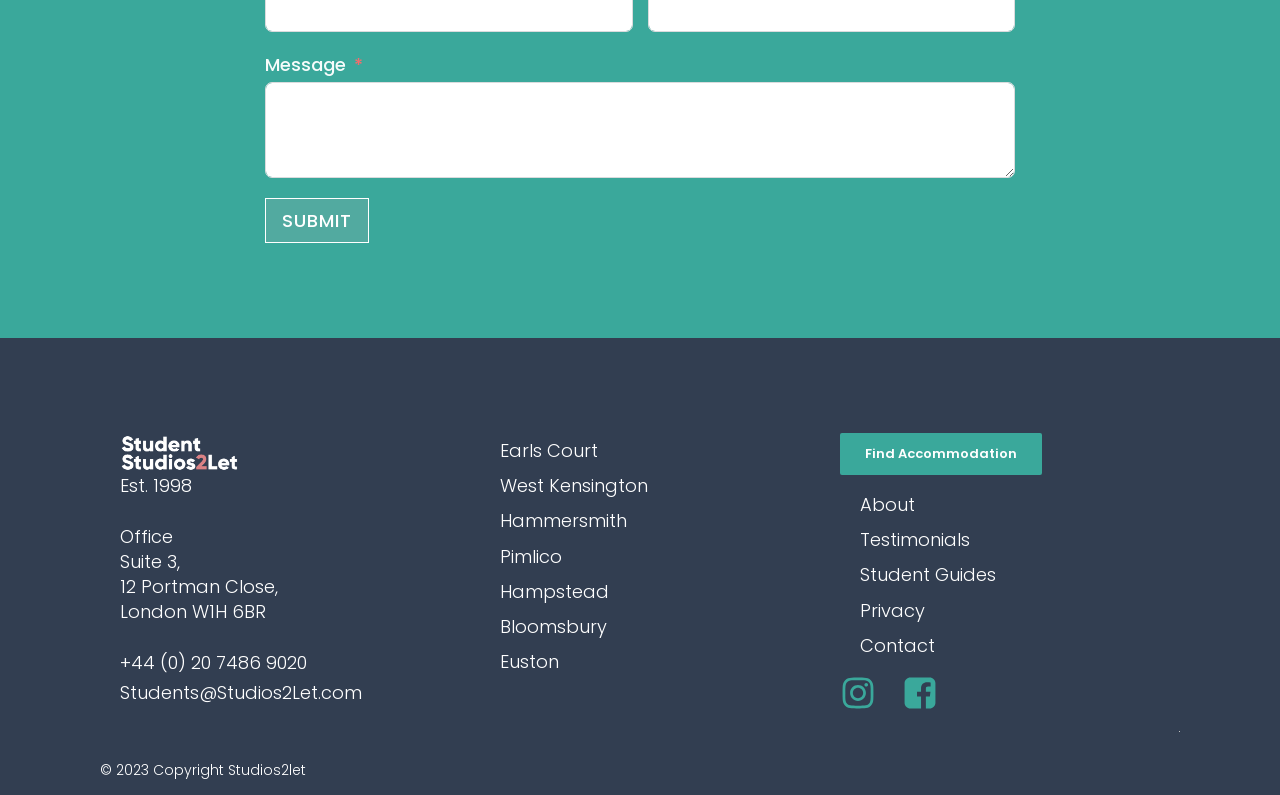Bounding box coordinates should be provided in the format (top-left x, top-left y, bottom-right x, bottom-right y) with all values between 0 and 1. Identify the bounding box for this UI element: +44 (0) 20 7486 9020

[0.094, 0.818, 0.24, 0.85]